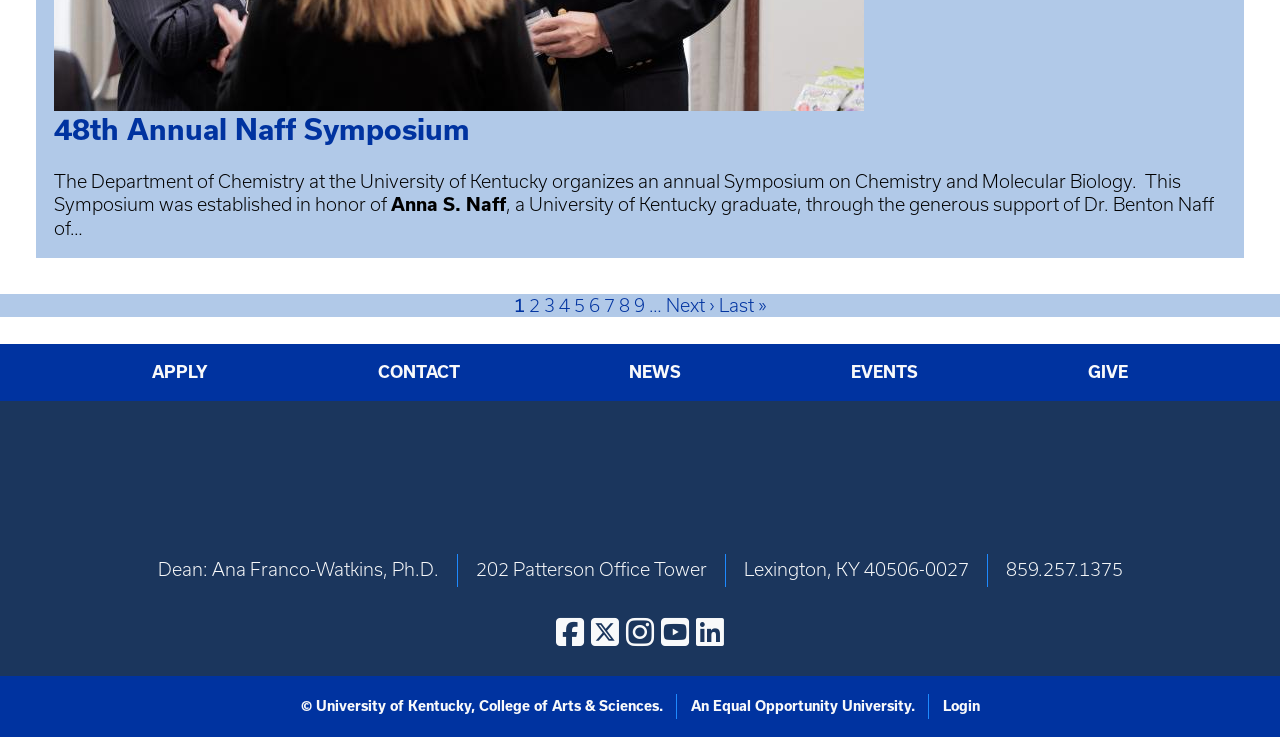Provide a brief response using a word or short phrase to this question:
What is the phone number of the college?

859.257.1375